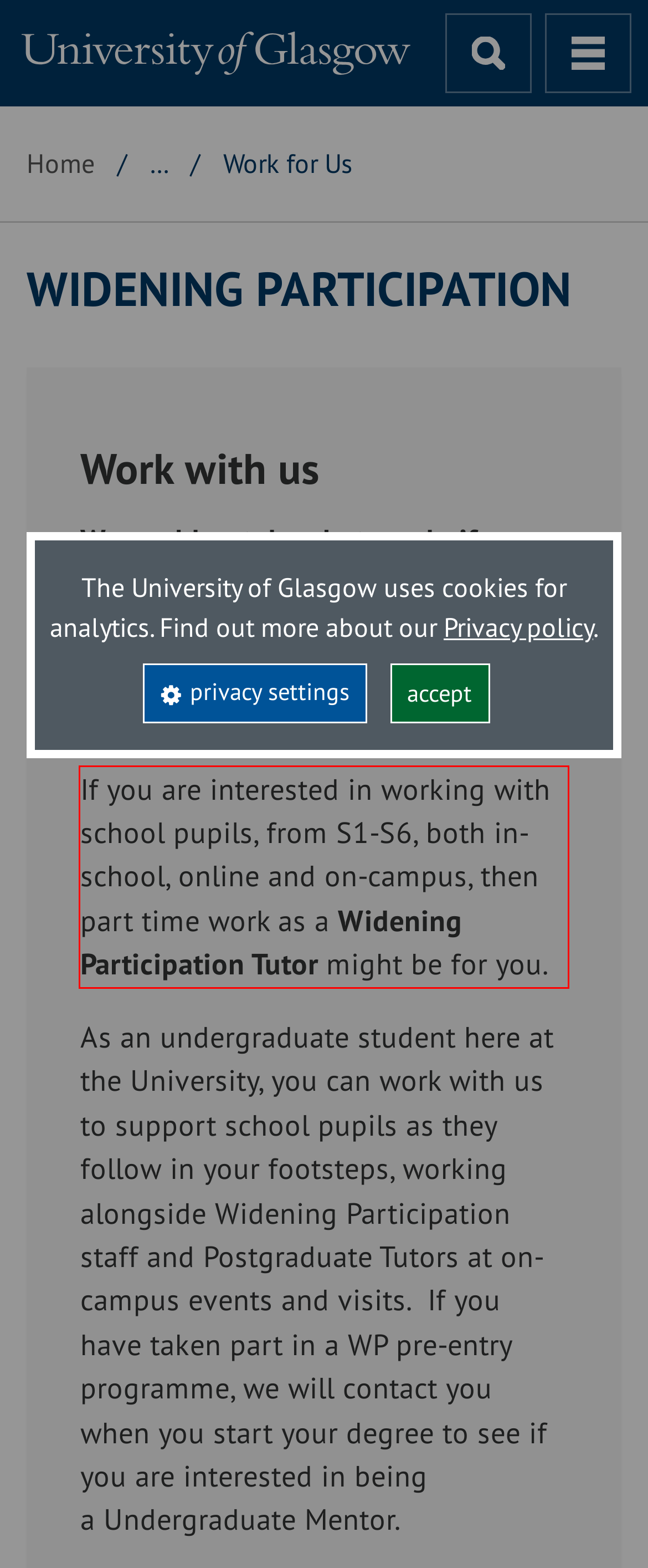Within the screenshot of the webpage, there is a red rectangle. Please recognize and generate the text content inside this red bounding box.

If you are interested in working with school pupils, from S1-S6, both in-school, online and on-campus, then part time work as a Widening Participation Tutor might be for you.